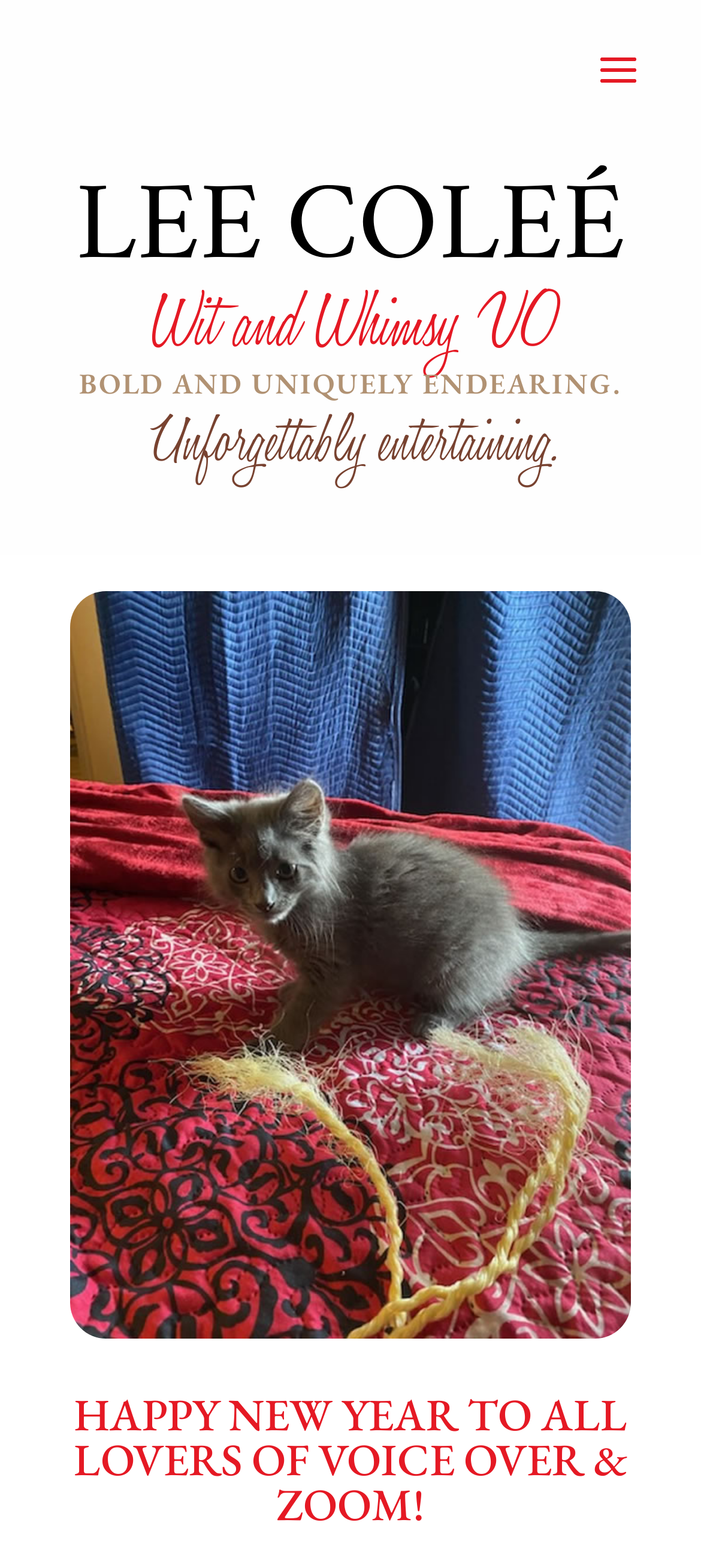Find and generate the main title of the webpage.

Wit and Whimsy VO